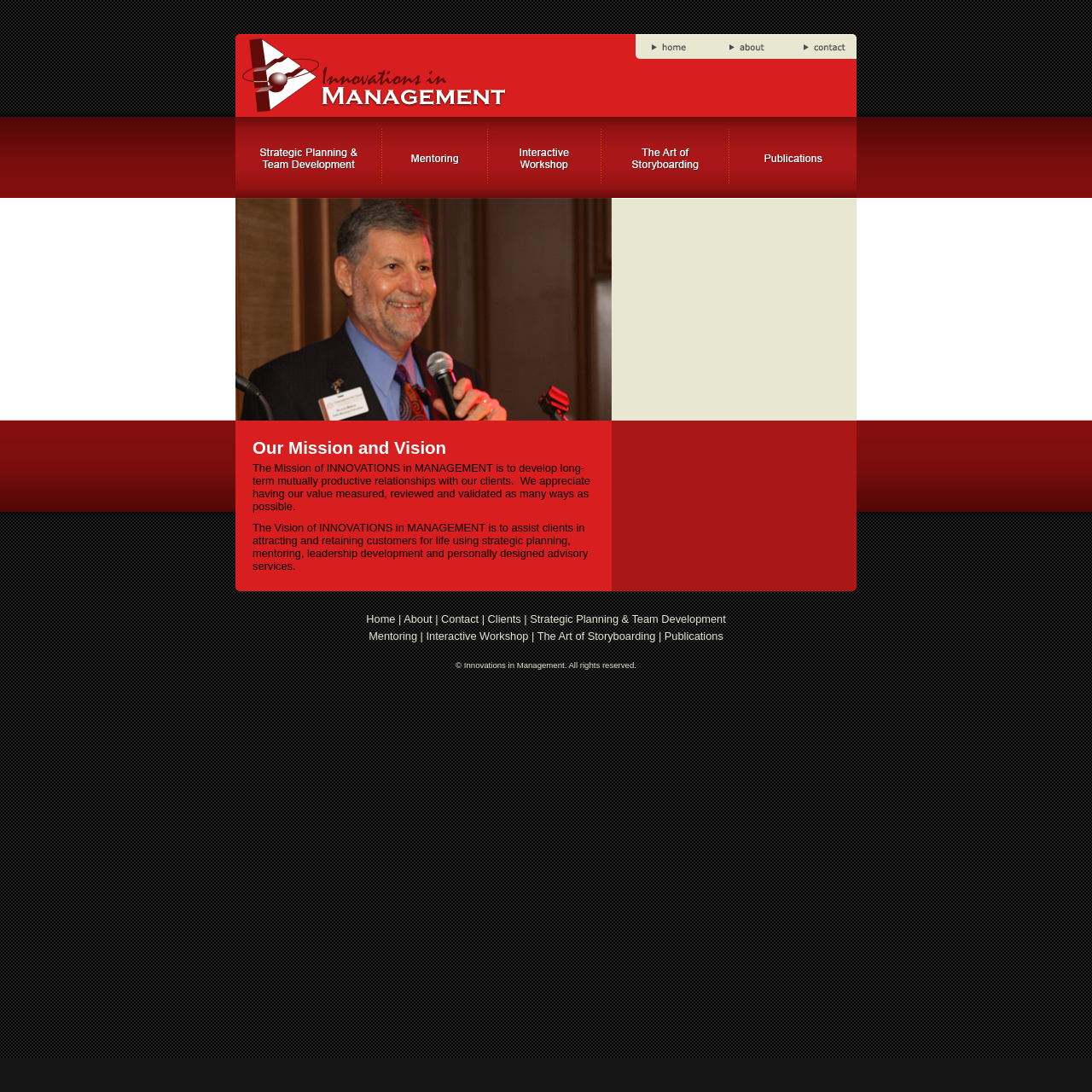Use a single word or phrase to respond to the question:
What is the copyright statement at the bottom of the webpage?

Innovations in Management. All rights reserved.